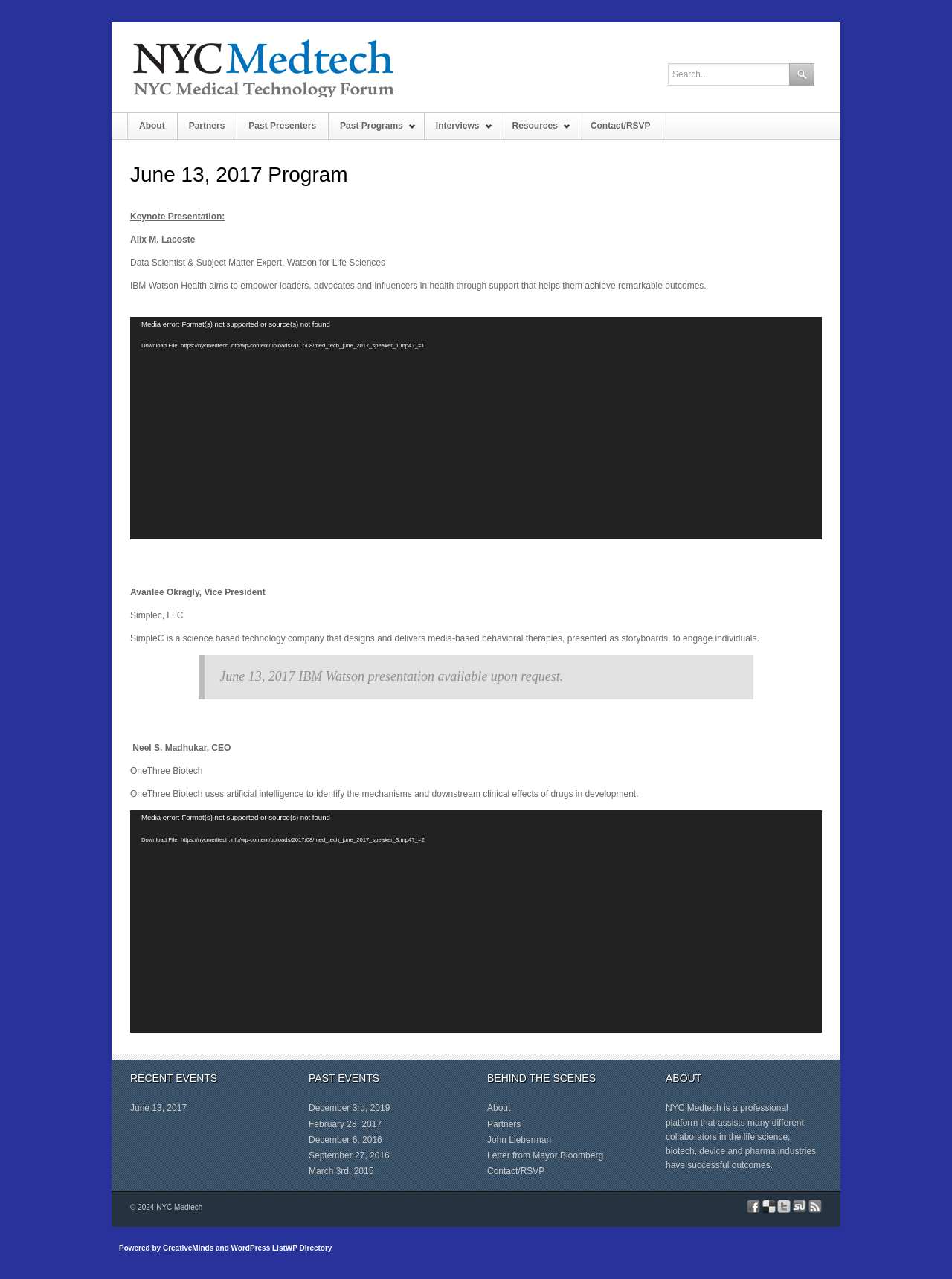What is the name of the company that designs media-based behavioral therapies?
Could you answer the question in a detailed manner, providing as much information as possible?

According to the webpage, Avanlee Okragly, Vice President of SimpleC, LLC, presented at the event, and SimpleC, LLC is a science-based technology company that designs and delivers media-based behavioral therapies.